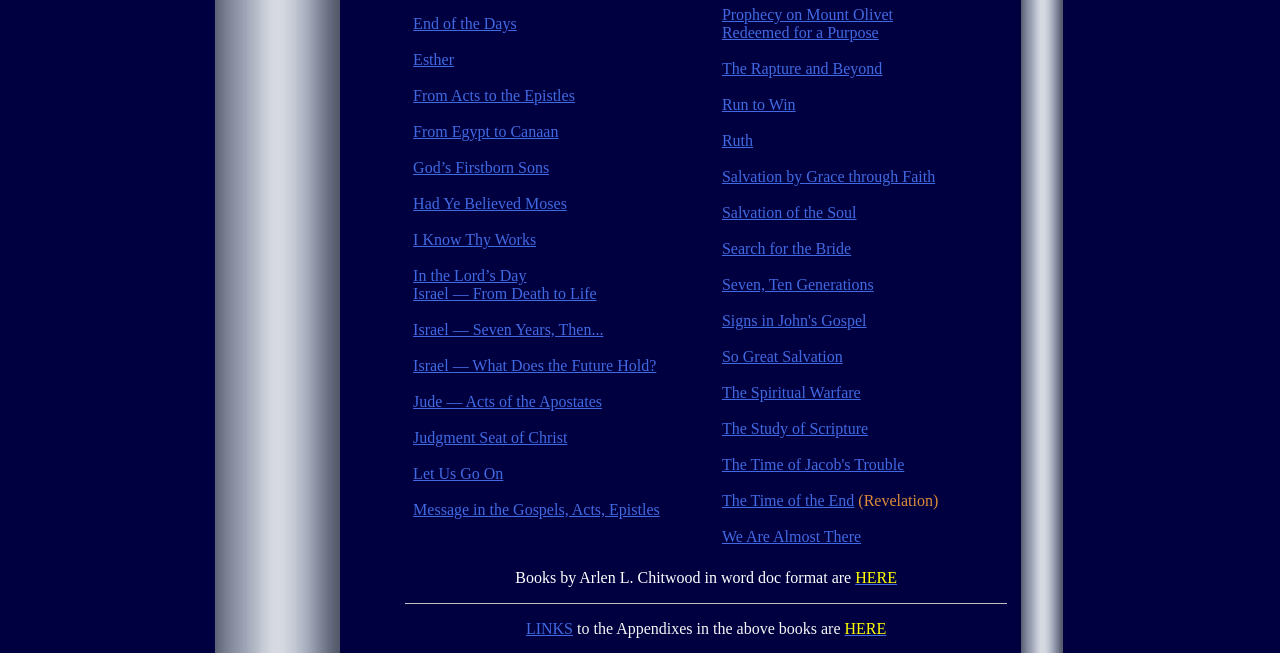Provide a short answer to the following question with just one word or phrase: What is the topic of the book 'End of the Days'?

Religion